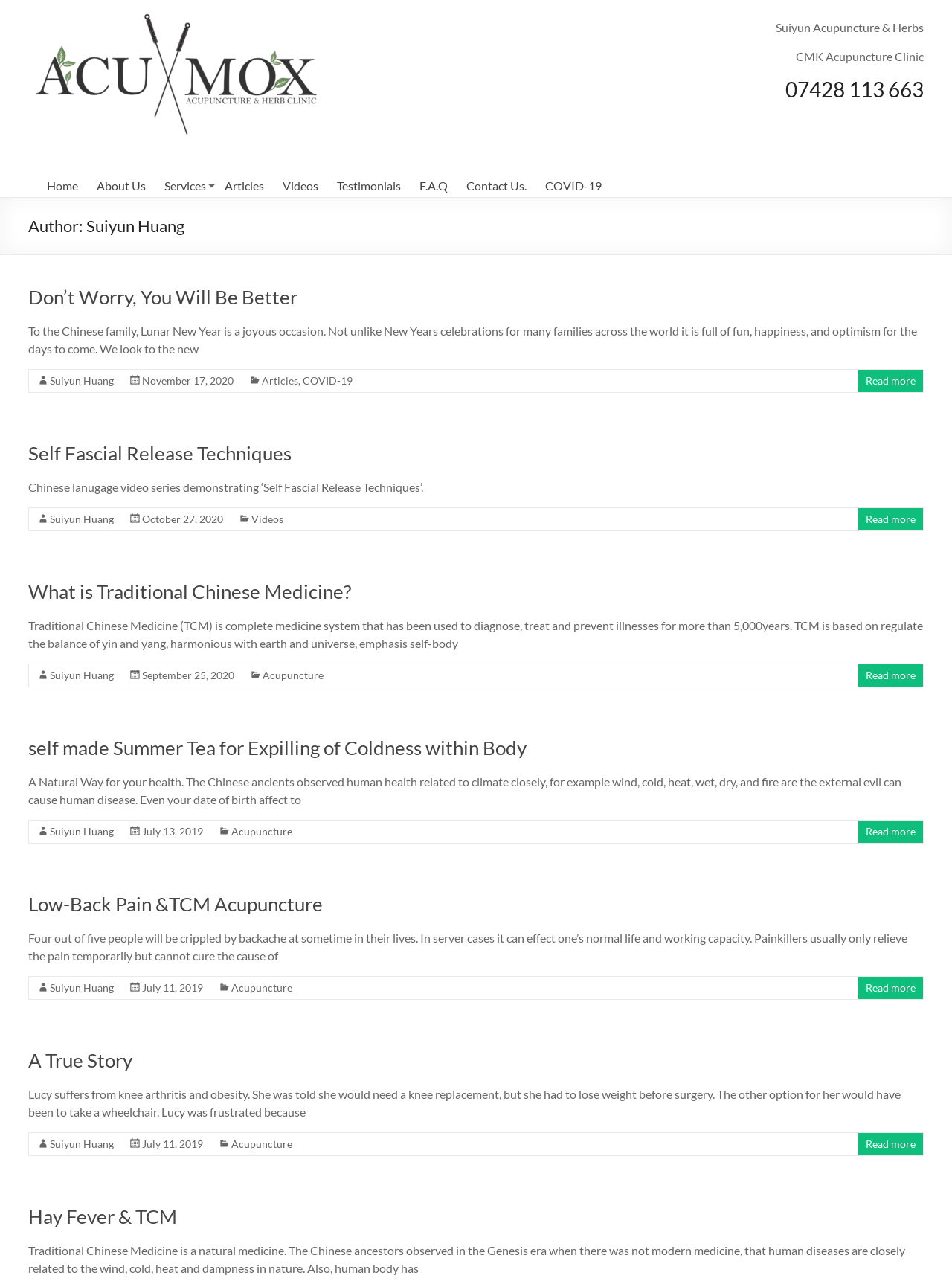Provide the bounding box coordinates of the HTML element this sentence describes: "Suiyun Huang". The bounding box coordinates consist of four float numbers between 0 and 1, i.e., [left, top, right, bottom].

[0.053, 0.762, 0.12, 0.772]